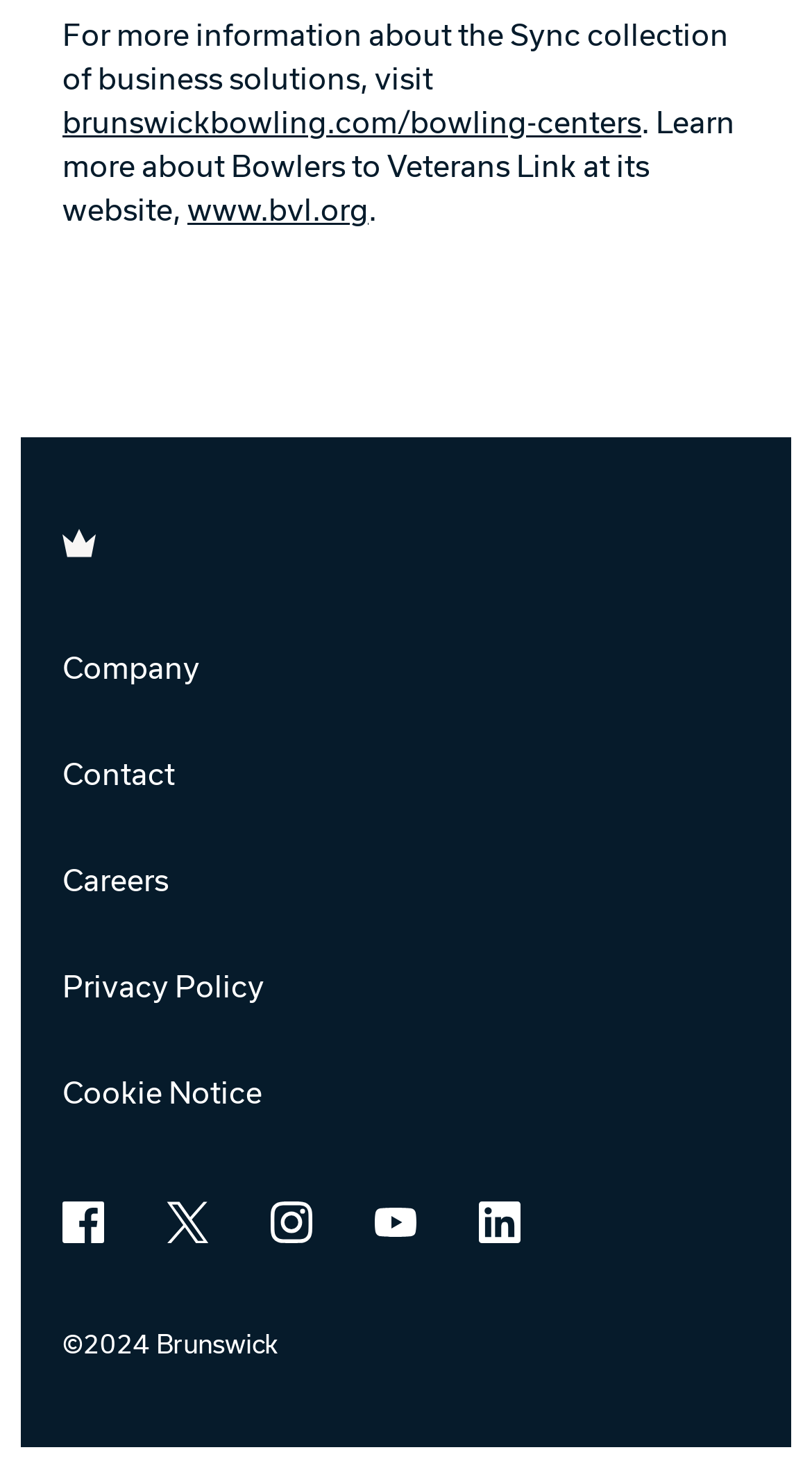Answer the question below in one word or phrase:
What is the company name mentioned on the webpage?

Brunswick